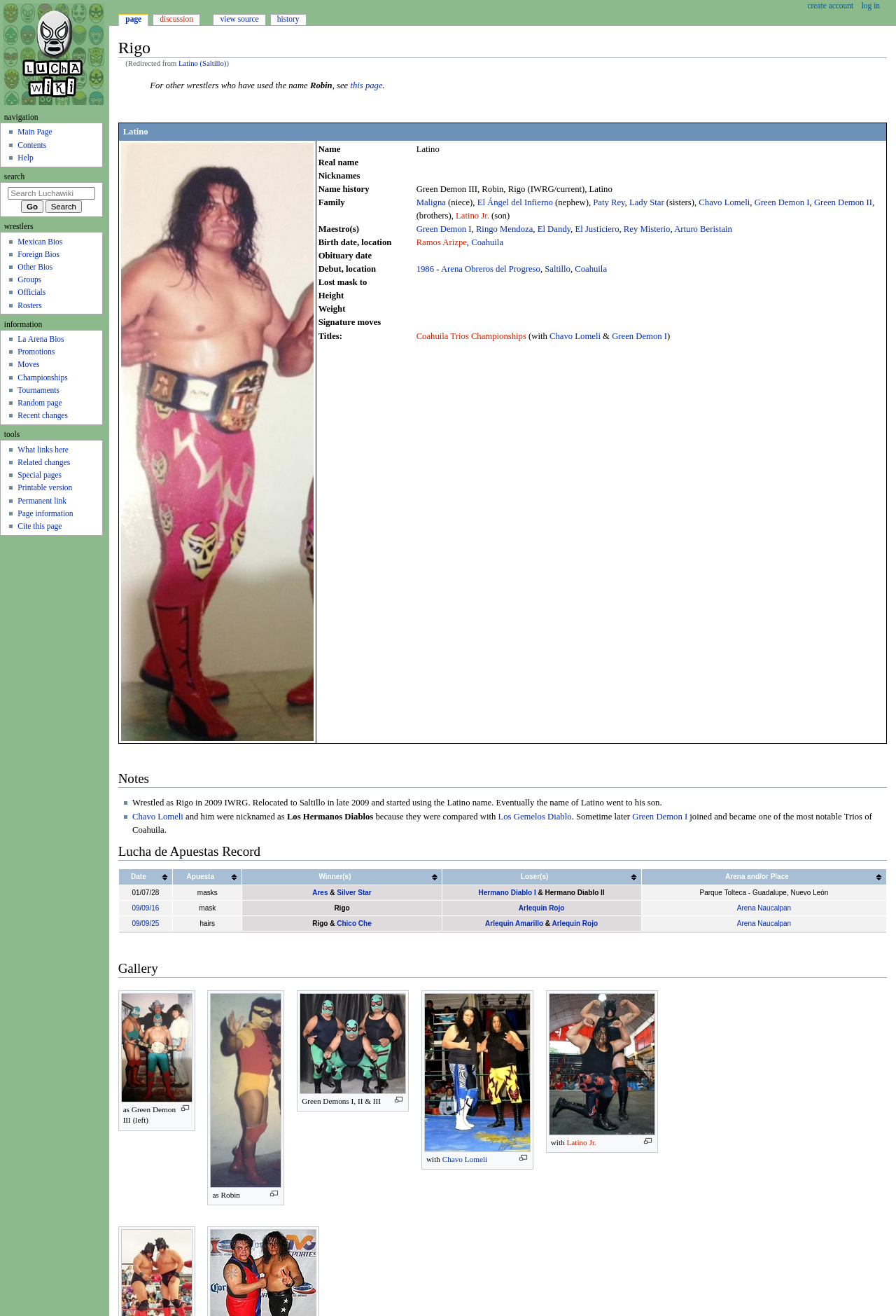Create a detailed narrative describing the layout and content of the webpage.

The webpage is about a wrestler named Rigo, also known as Latino. At the top of the page, there is a heading with the name "Rigo" and a link to "Latino (Saltillo)" next to it. Below the heading, there are two links, "Jump to navigation" and "Jump to search", which are aligned to the left.

The main content of the page is a table with various details about Rigo's wrestling career. The table has multiple rows, each with a label on the left and the corresponding information on the right. The labels include "Name", "Real name", "Nicknames", "Name history", "Family", "Maestro(s)", "Birth date, location", "Obituary date", "Debut, location", and "Lost mask to".

The information in the table includes Rigo's various nicknames, his family members who are also wrestlers, his trainers, and his debut and birth dates. There are also links to other related pages, such as his family members and trainers.

On the right side of the page, there is an image of Rigo, also known as Latino, with a link to the image. The image is positioned below the heading and above the table.

Overall, the webpage provides a detailed profile of Rigo, a wrestler also known as Latino, with information about his career, family, and trainers.